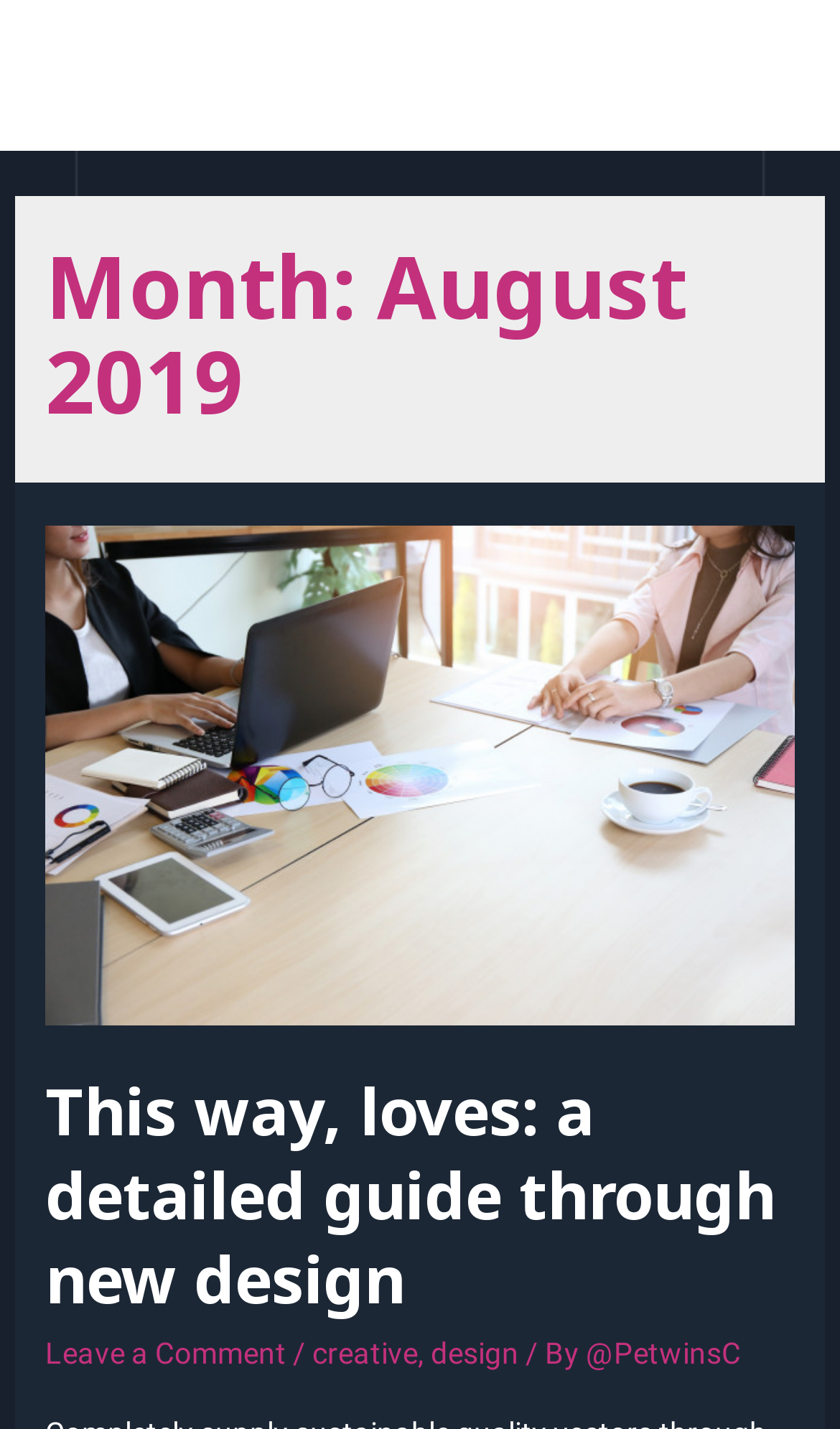How many links are under the main heading?
Refer to the image and give a detailed answer to the question.

Under the main heading 'This way, loves: a detailed guide through new design', there are four links: 'This way, loves: a detailed guide through new design', 'Leave a Comment', 'creative', and '@PetwinsC'.